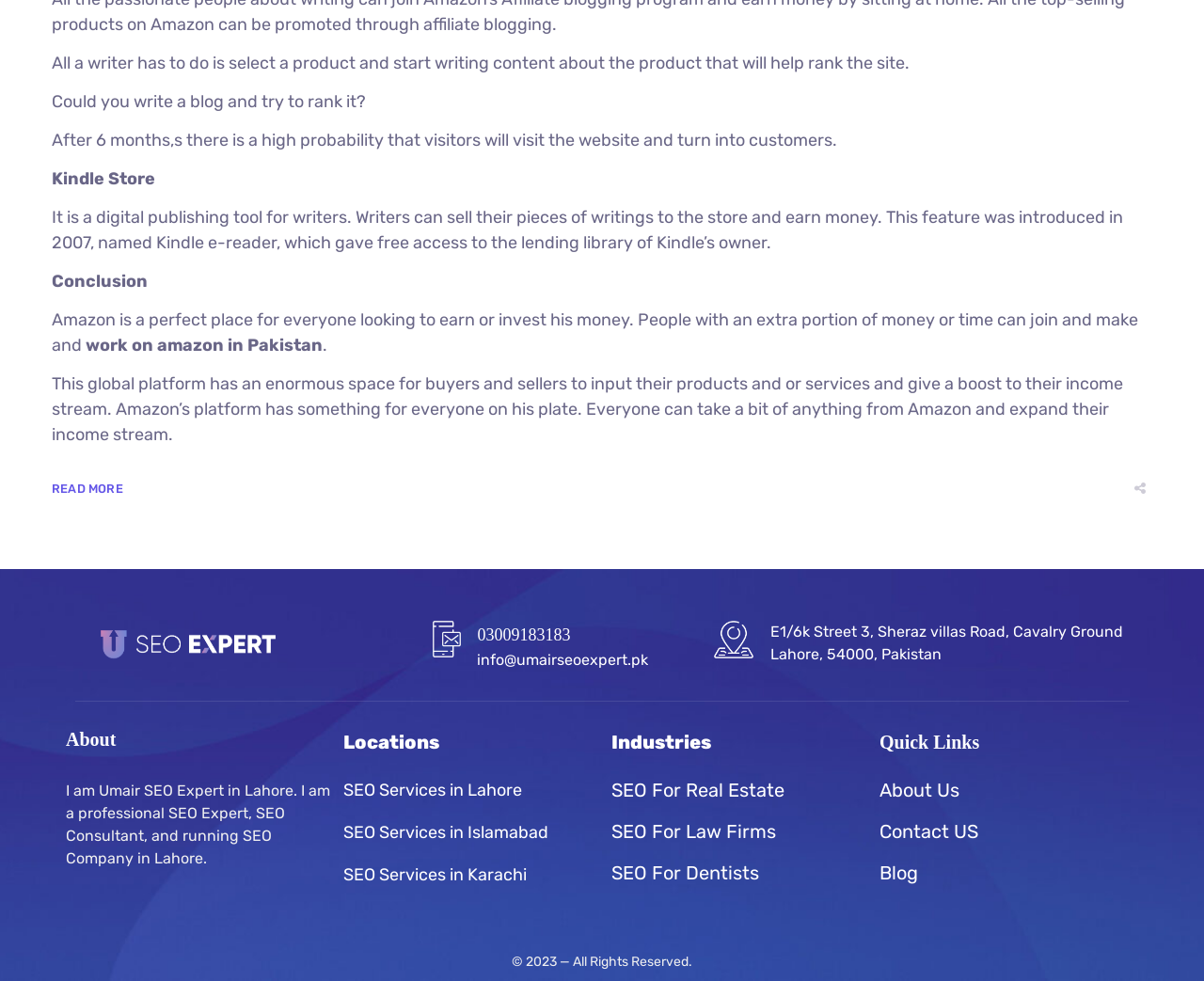Identify the bounding box coordinates of the specific part of the webpage to click to complete this instruction: "Read the blog".

[0.73, 0.878, 0.762, 0.901]